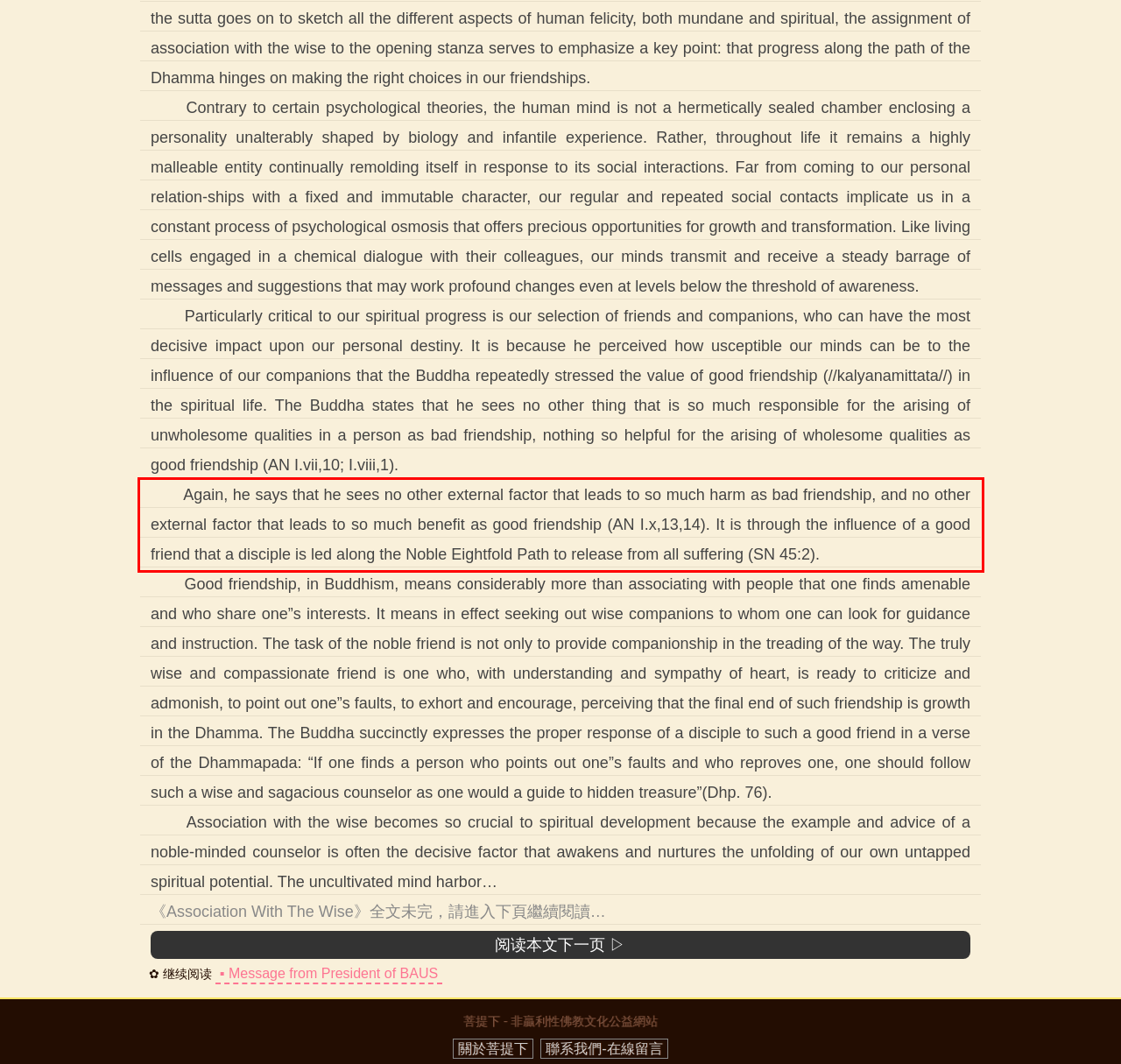Using the provided webpage screenshot, identify and read the text within the red rectangle bounding box.

Again, he says that he sees no other external factor that leads to so much harm as bad friendship, and no other external factor that leads to so much benefit as good friendship (AN I.x,13,14). It is through the influence of a good friend that a disciple is led along the Noble Eightfold Path to release from all suffering (SN 45:2).